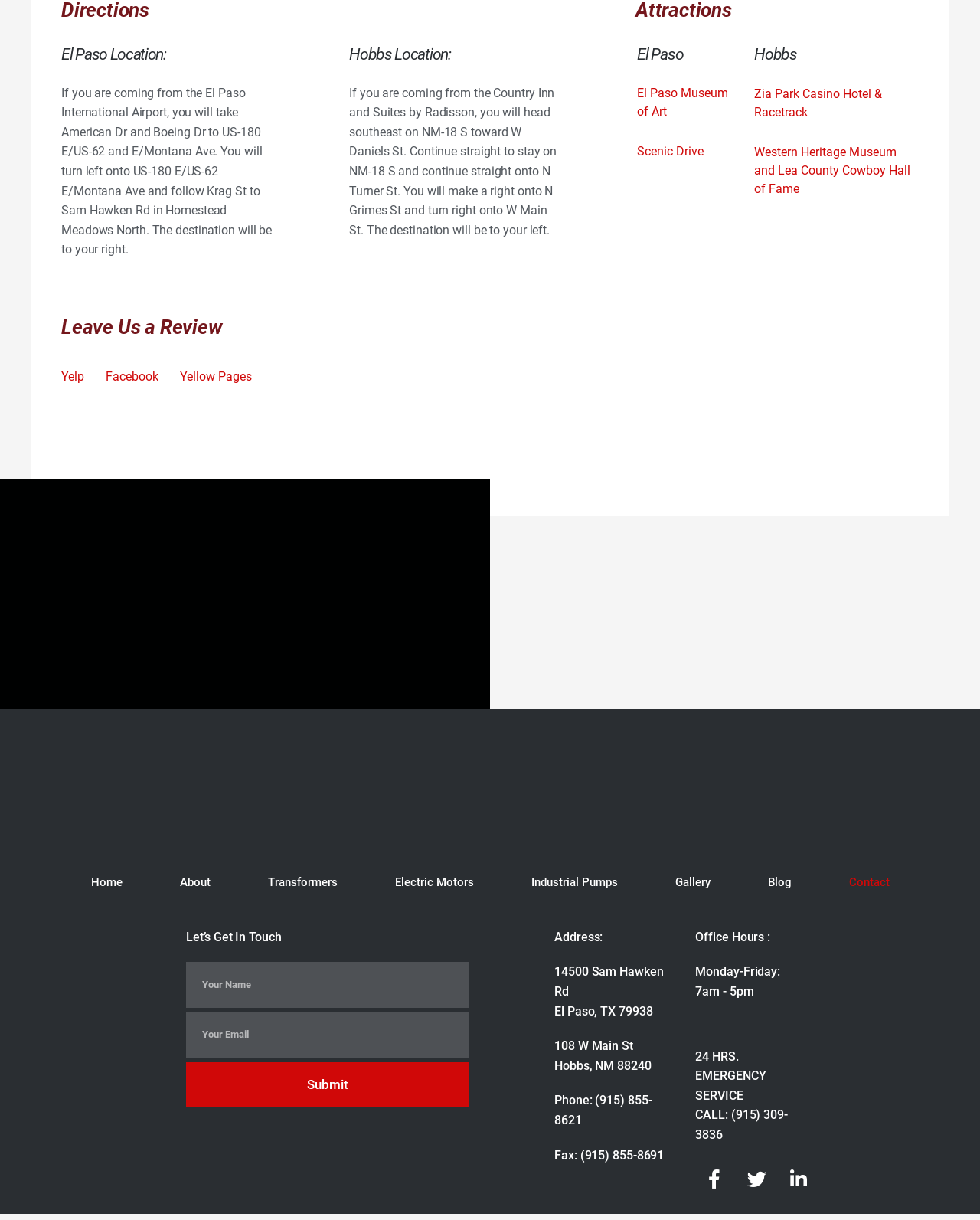What is the emergency service call number?
Refer to the screenshot and respond with a concise word or phrase.

(915) 309-3836